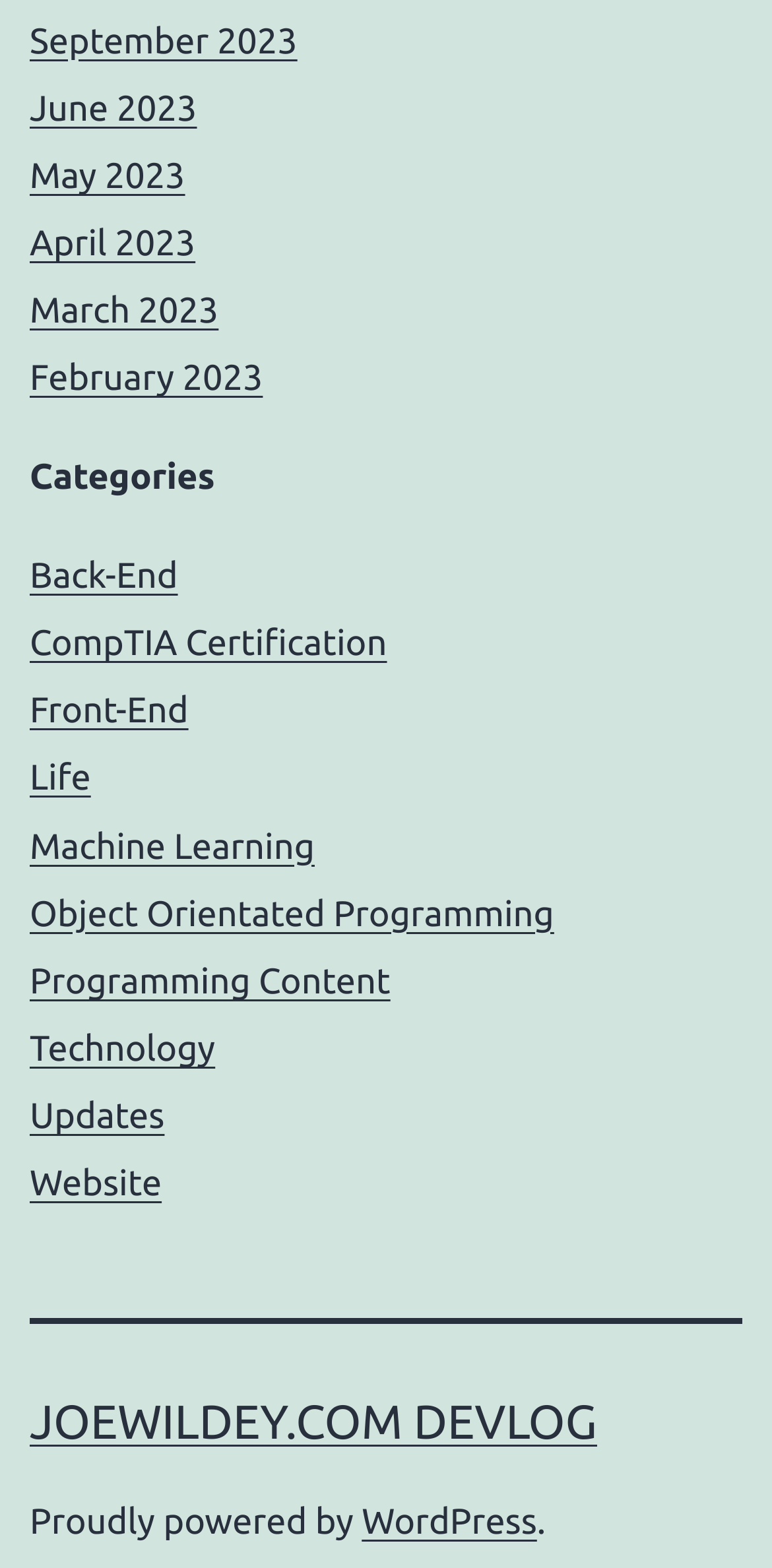Please indicate the bounding box coordinates for the clickable area to complete the following task: "Check out WordPress". The coordinates should be specified as four float numbers between 0 and 1, i.e., [left, top, right, bottom].

[0.469, 0.958, 0.696, 0.984]